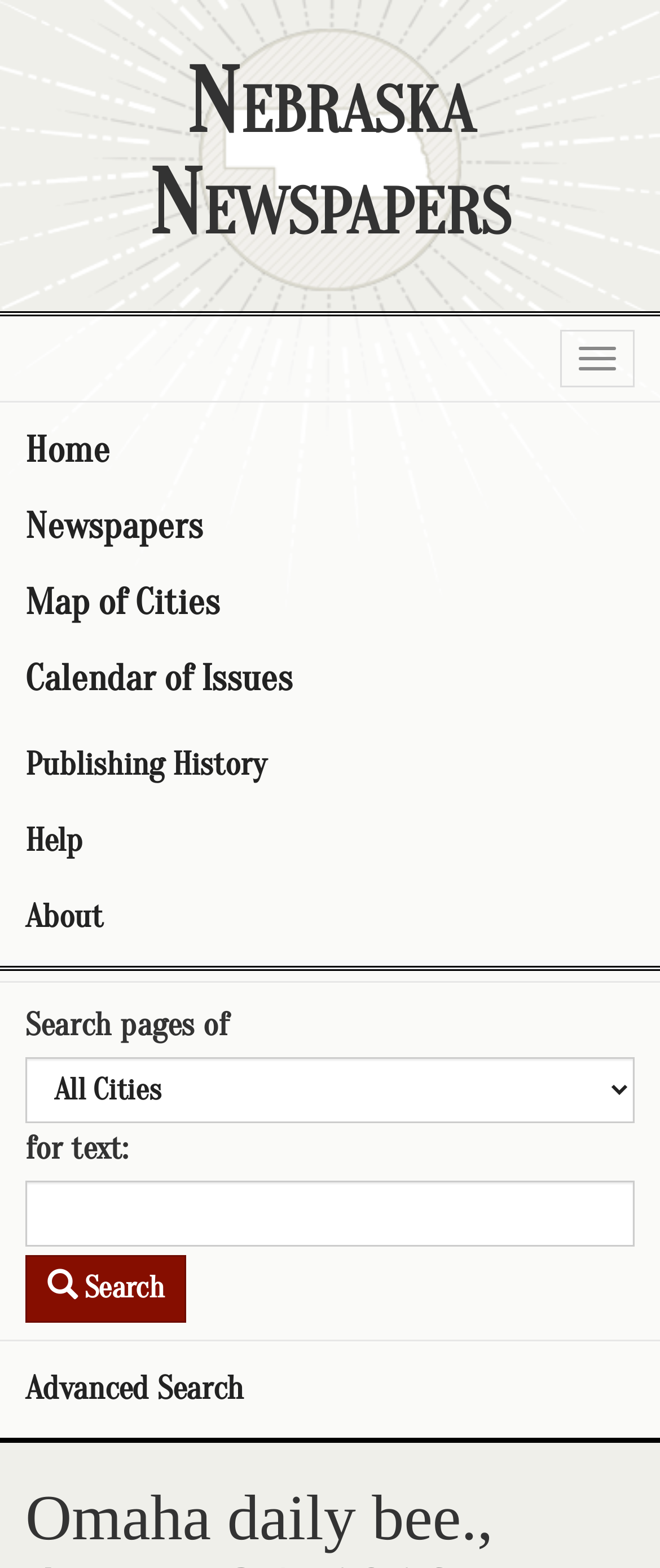Give a one-word or short phrase answer to the question: 
What is the purpose of the 'Calendar of Issues' link?

View newspaper issues by date